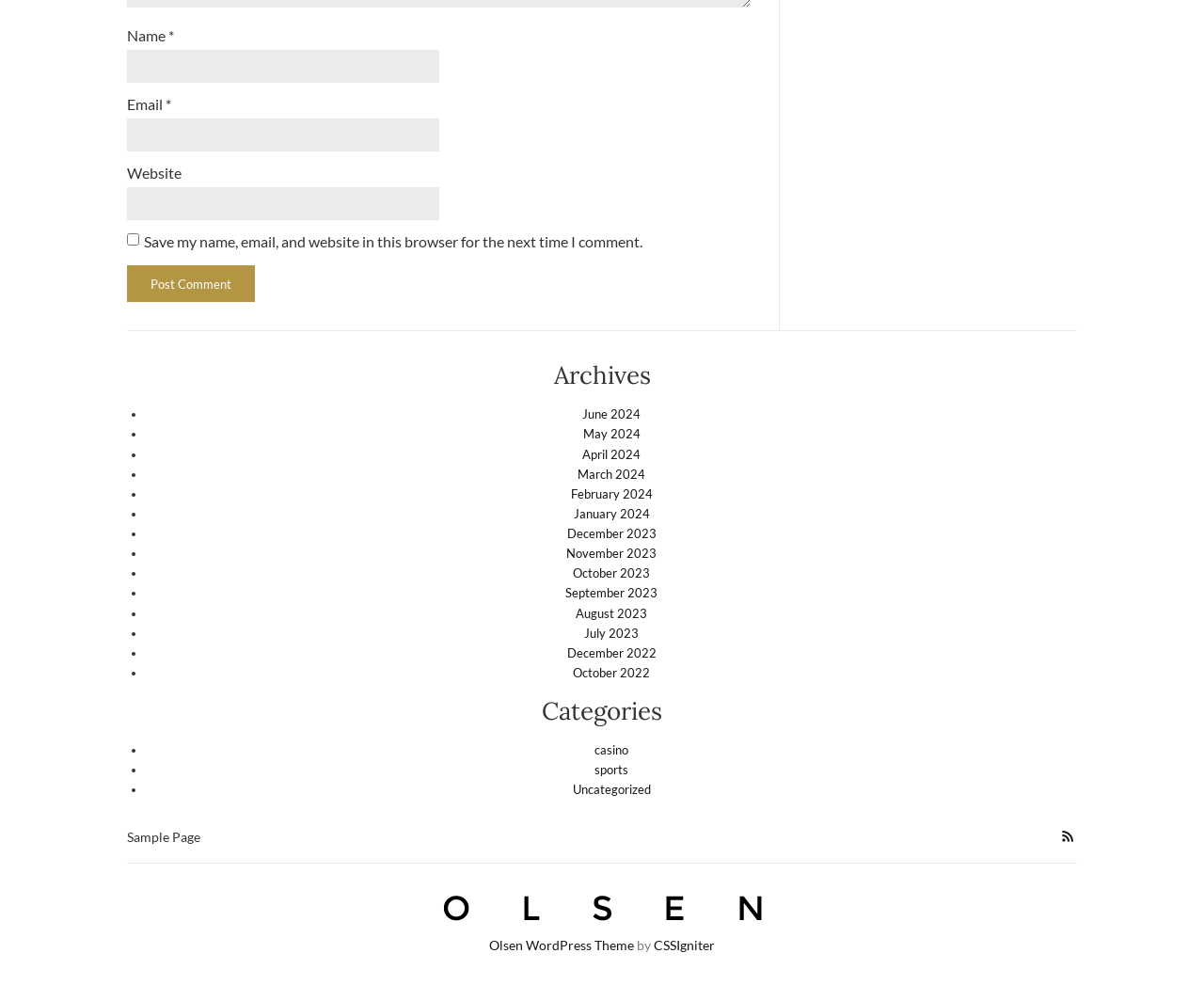Extract the bounding box of the UI element described as: "parent_node: Email * aria-describedby="email-notes" name="email"".

[0.105, 0.121, 0.365, 0.154]